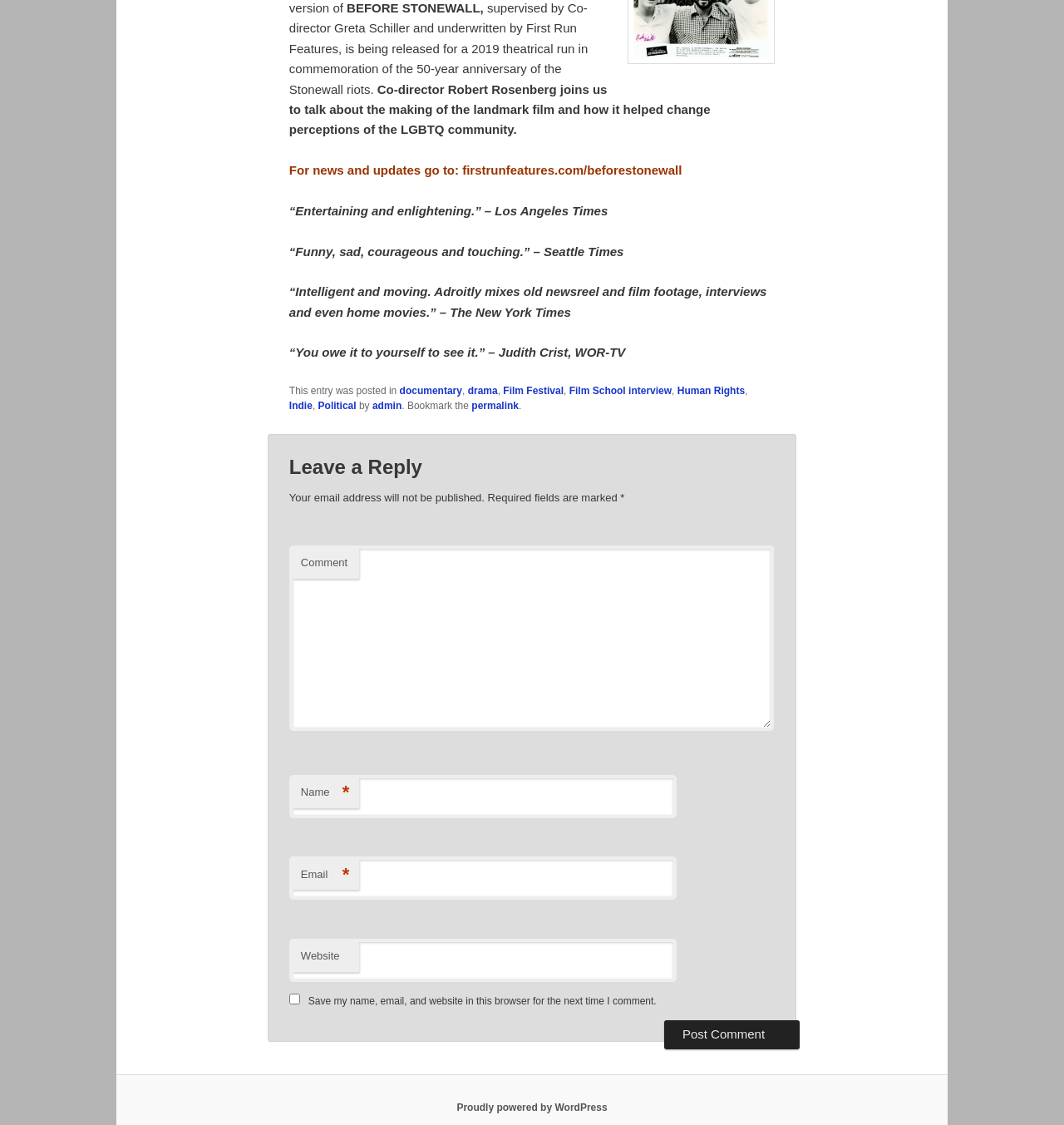What is the purpose of the checkbox 'Save my name, email, and website in this browser for the next time I comment'?
Give a thorough and detailed response to the question.

The question asks for the purpose of the checkbox 'Save my name, email, and website in this browser for the next time I comment'. By understanding the text of the checkbox, I found that the purpose of the checkbox is to save the user's name, email, and website information in the browser for future comments.